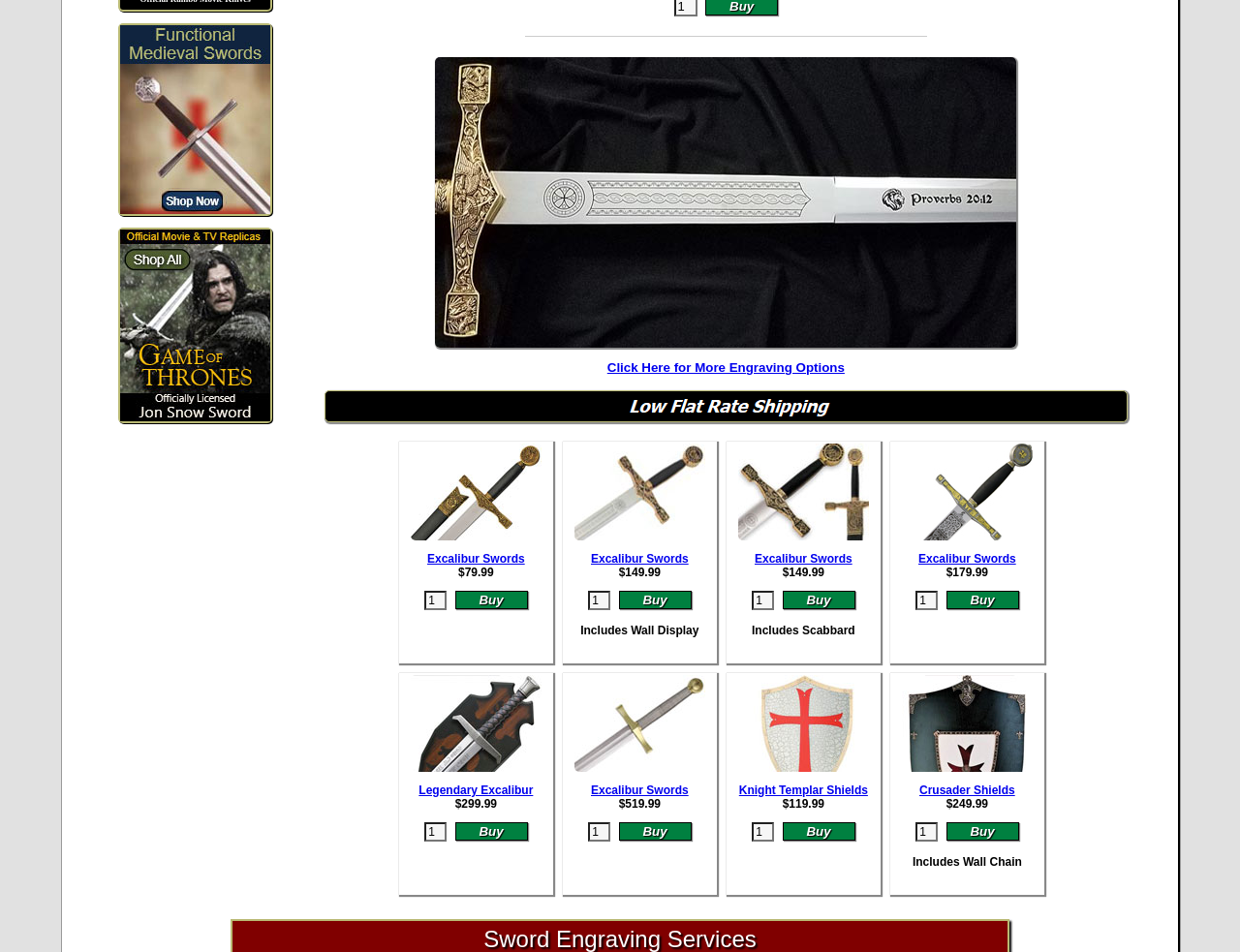What is the name of the service offered at the bottom of the webpage?
Please look at the screenshot and answer in one word or a short phrase.

Sword Engraving Services